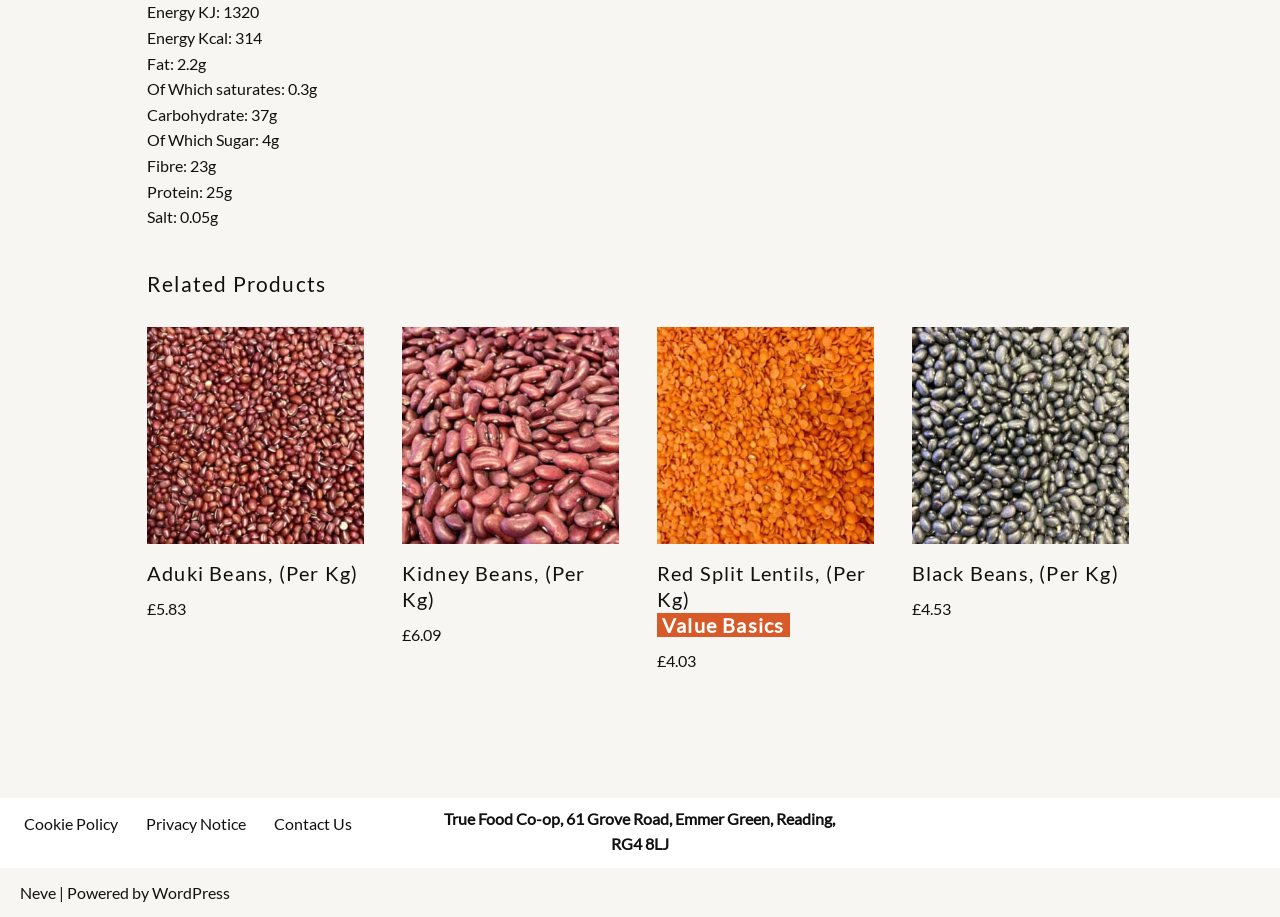What is the energy content of the product described?
Please analyze the image and answer the question with as much detail as possible.

The webpage lists the nutrition facts of a product, including the energy content, which is 1320 KJ and 314 Kcal.